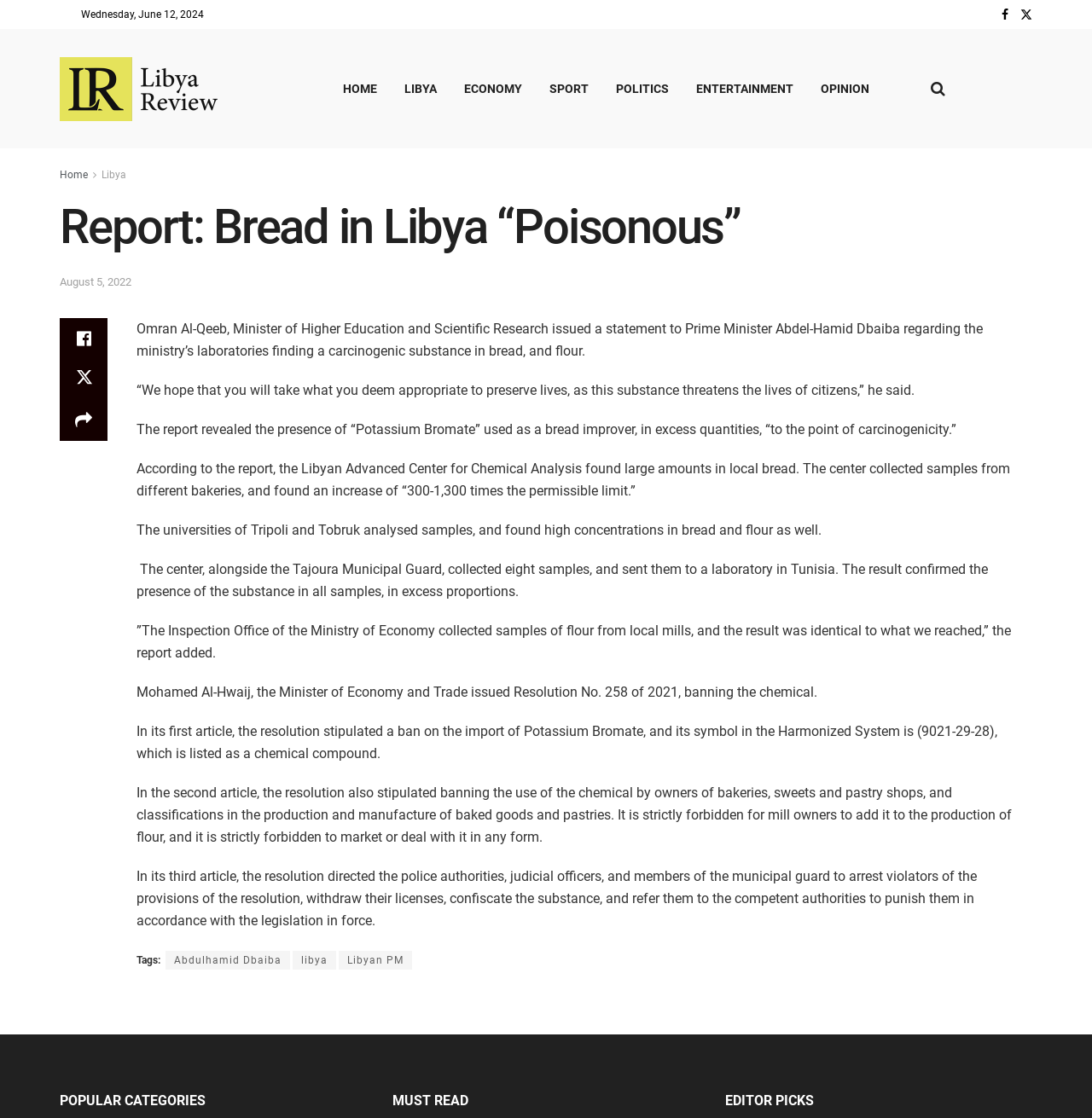Extract the primary header of the webpage and generate its text.

Report: Bread in Libya “Poisonous”